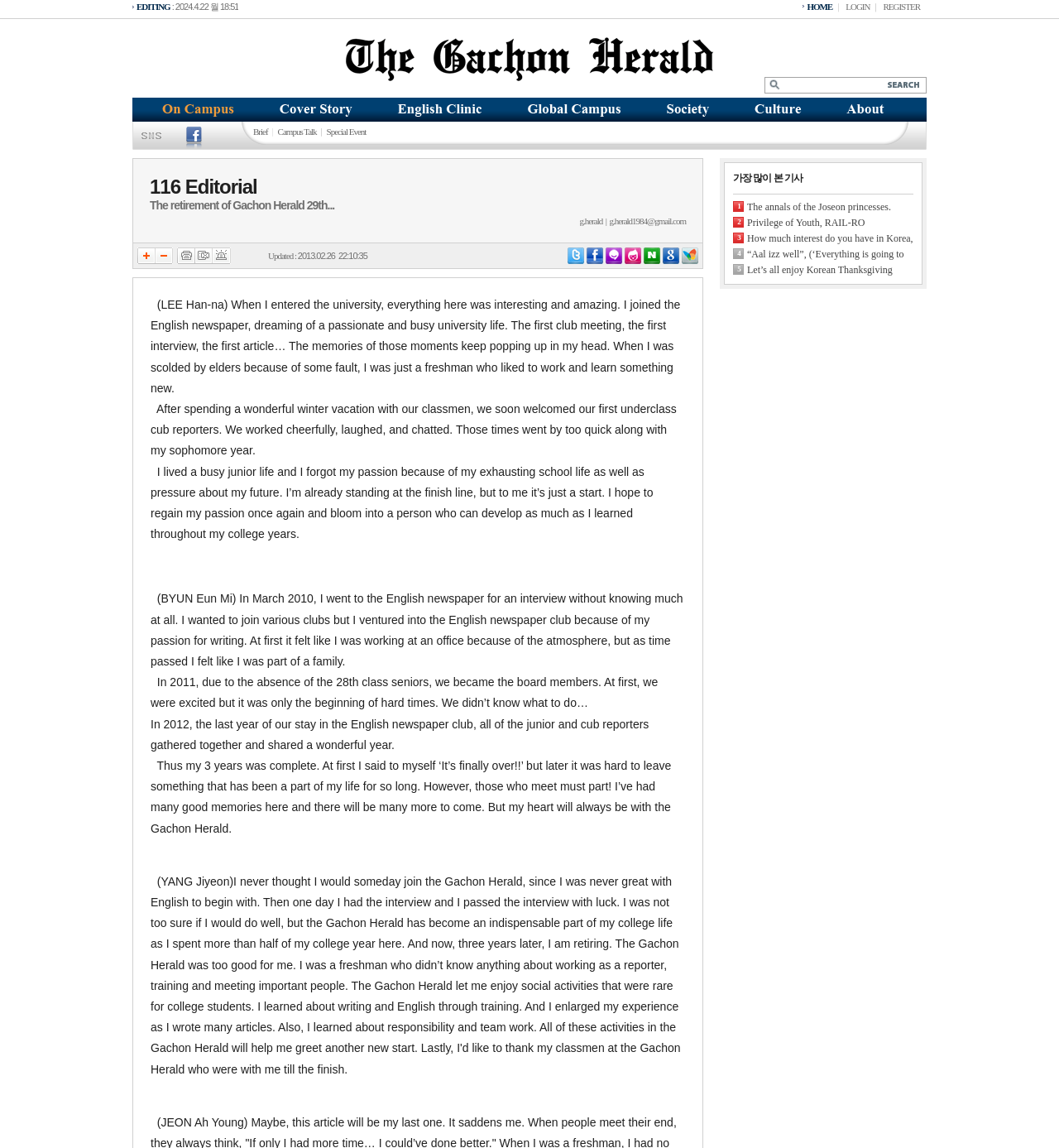Locate the bounding box coordinates of the element I should click to achieve the following instruction: "Click LOGIN".

[0.792, 0.0, 0.828, 0.013]